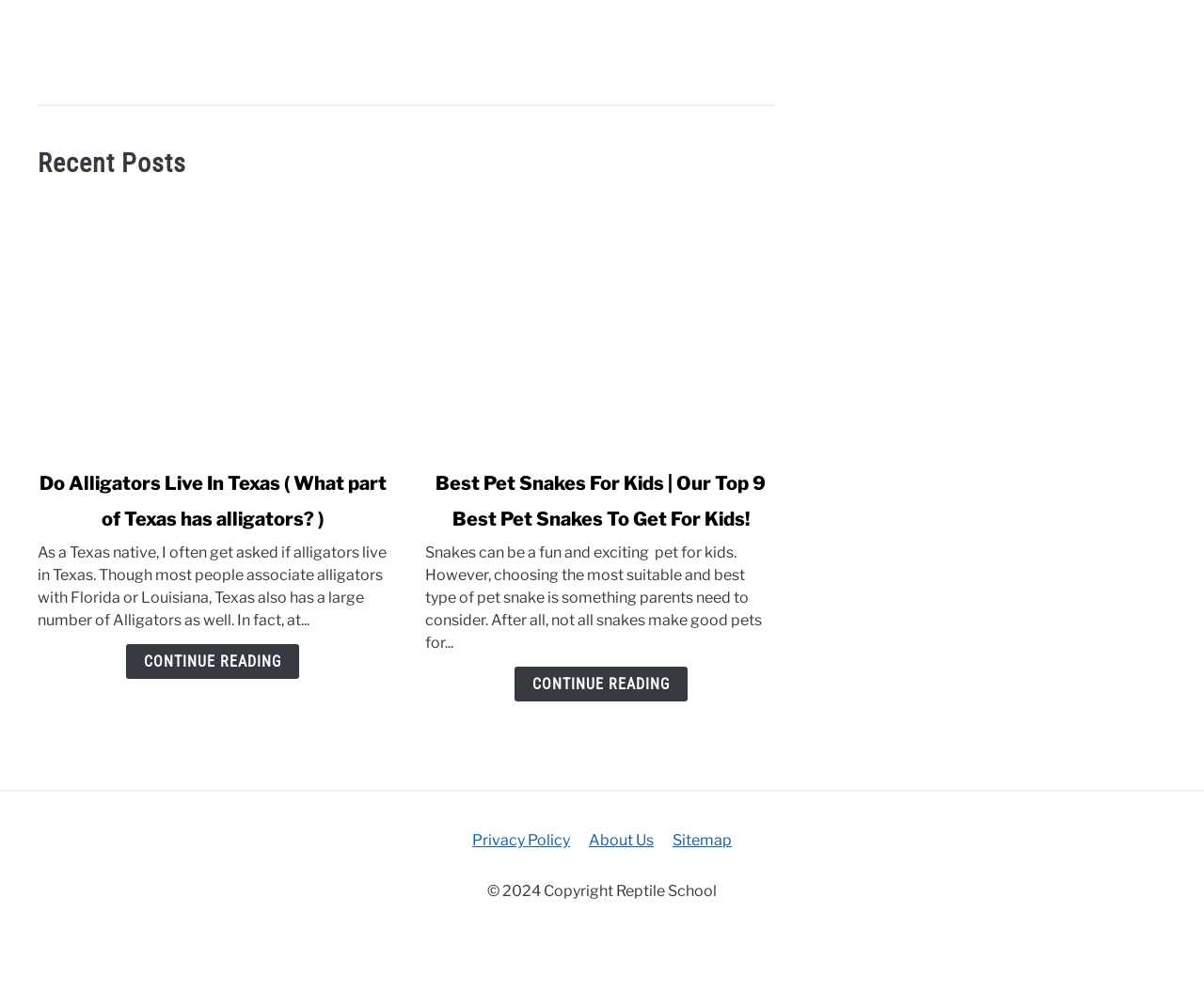Give a one-word or short-phrase answer to the following question: 
How many pet snakes are recommended for kids?

9